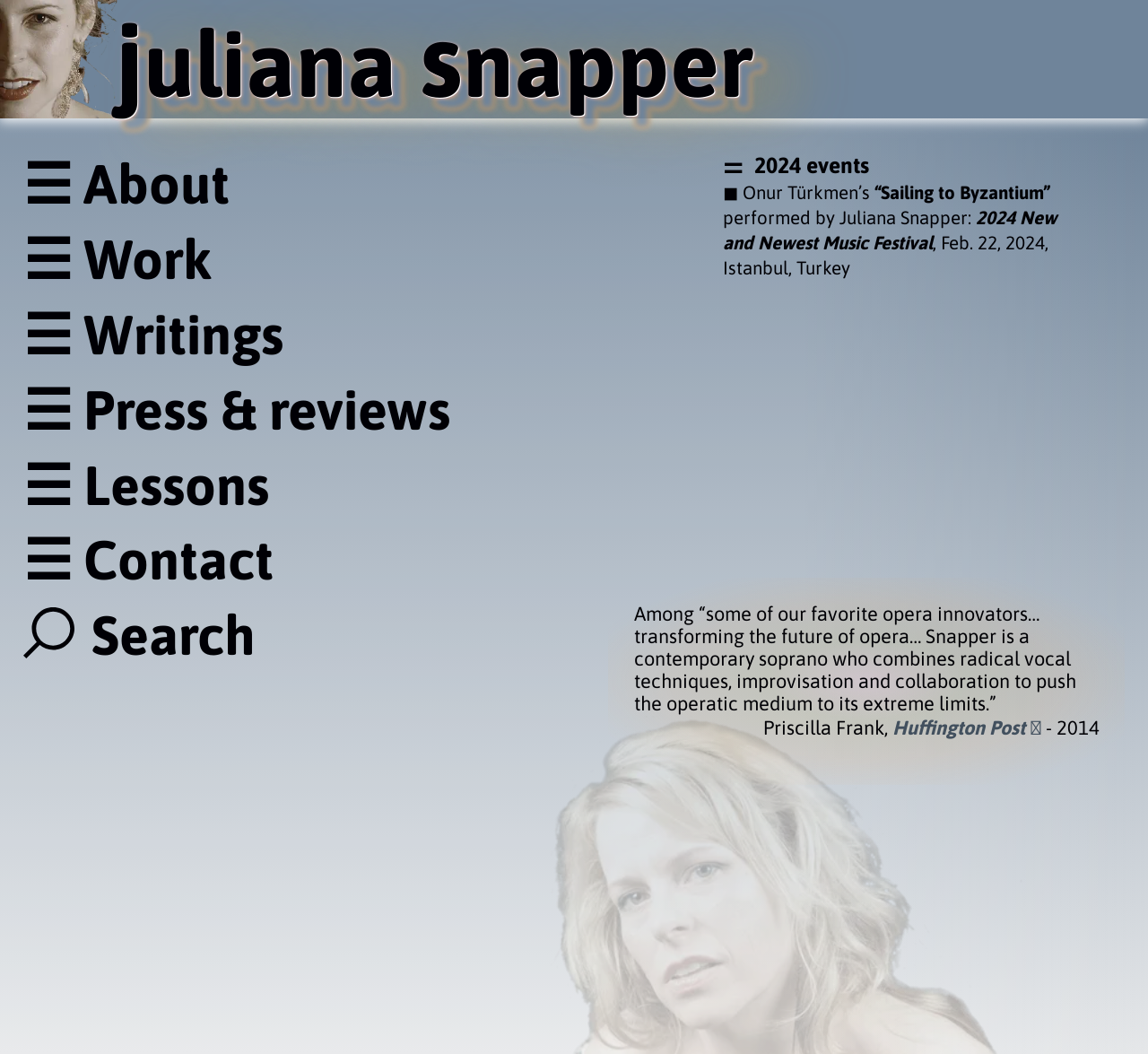Write an extensive caption that covers every aspect of the webpage.

This webpage is the official website of Juliana Snapper, a contemporary opera singer, live performance artist, experimental theater director, voice scholar, and musicologist. 

At the top of the page, there is a large heading with Juliana Snapper's name, which is also a link. Below this, there are several links to different sections of the website, including "About", "Work", "Writings", "Press & reviews", "Lessons", and "Contact", all of which are located on the left side of the page. 

On the right side of the page, there is a paragraph of text that describes Juliana Snapper as a contemporary soprano who combines radical vocal techniques, improvisation, and collaboration to push the operatic medium to its extreme limits. This text is attributed to Priscilla Frank of the Huffington Post in 2014.

Below this text, there is a heading that announces an upcoming event in 2024, where Juliana Snapper will perform Onur Türkmen's "Sailing to Byzantium" at the New and Newest Music Festival in Istanbul, Turkey.